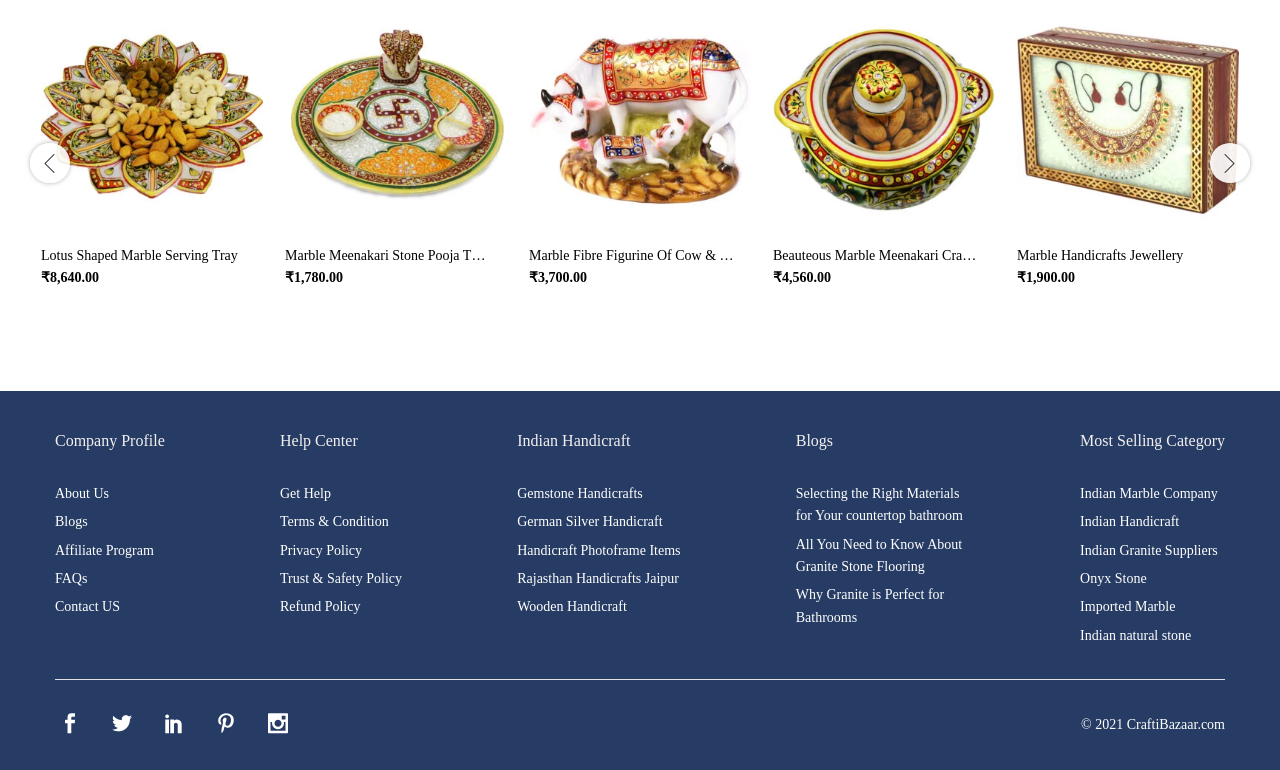Respond with a single word or phrase to the following question:
How many products are displayed on this page?

5